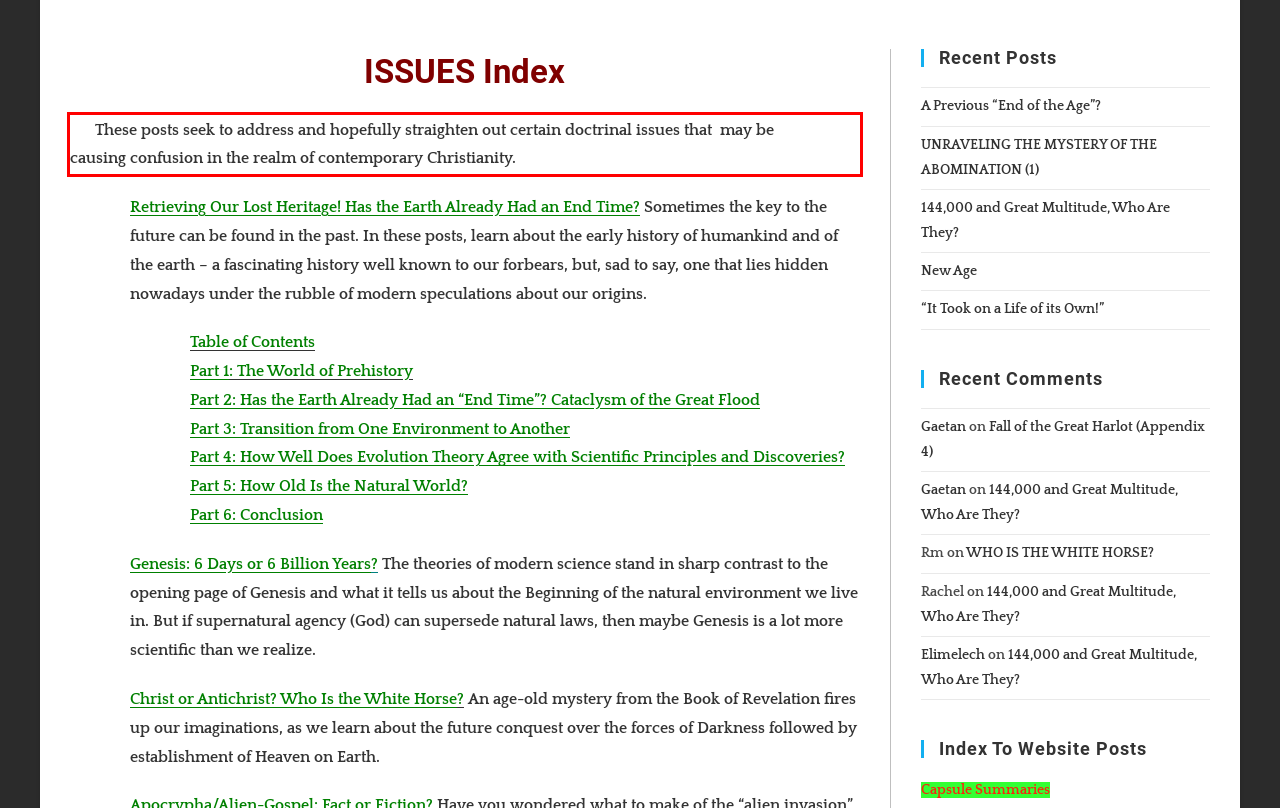Examine the webpage screenshot and use OCR to recognize and output the text within the red bounding box.

These posts seek to address and hopefully straighten out certain doctrinal issues that may be causing confusion in the realm of contemporary Christianity.